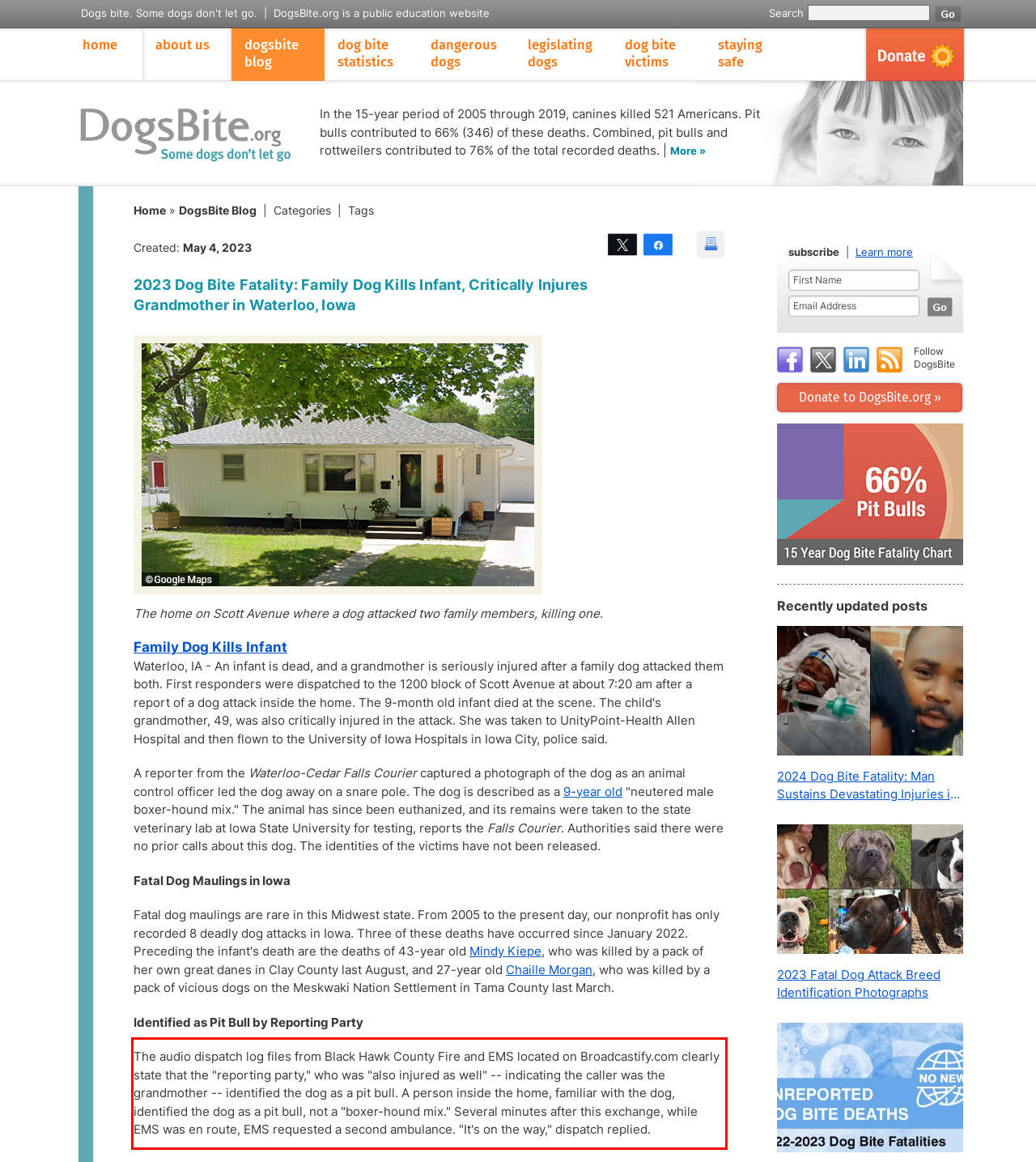Please analyze the provided webpage screenshot and perform OCR to extract the text content from the red rectangle bounding box.

The audio dispatch log files from Black Hawk County Fire and EMS located on Broadcastify.com clearly state that the "reporting party," who was "also injured as well" -- indicating the caller was the grandmother -- identified the dog as a pit bull. A person inside the home, familiar with the dog, identified the dog as a pit bull, not a "boxer-hound mix." Several minutes after this exchange, while EMS was en route, EMS requested a second ambulance. "It's on the way," dispatch replied.